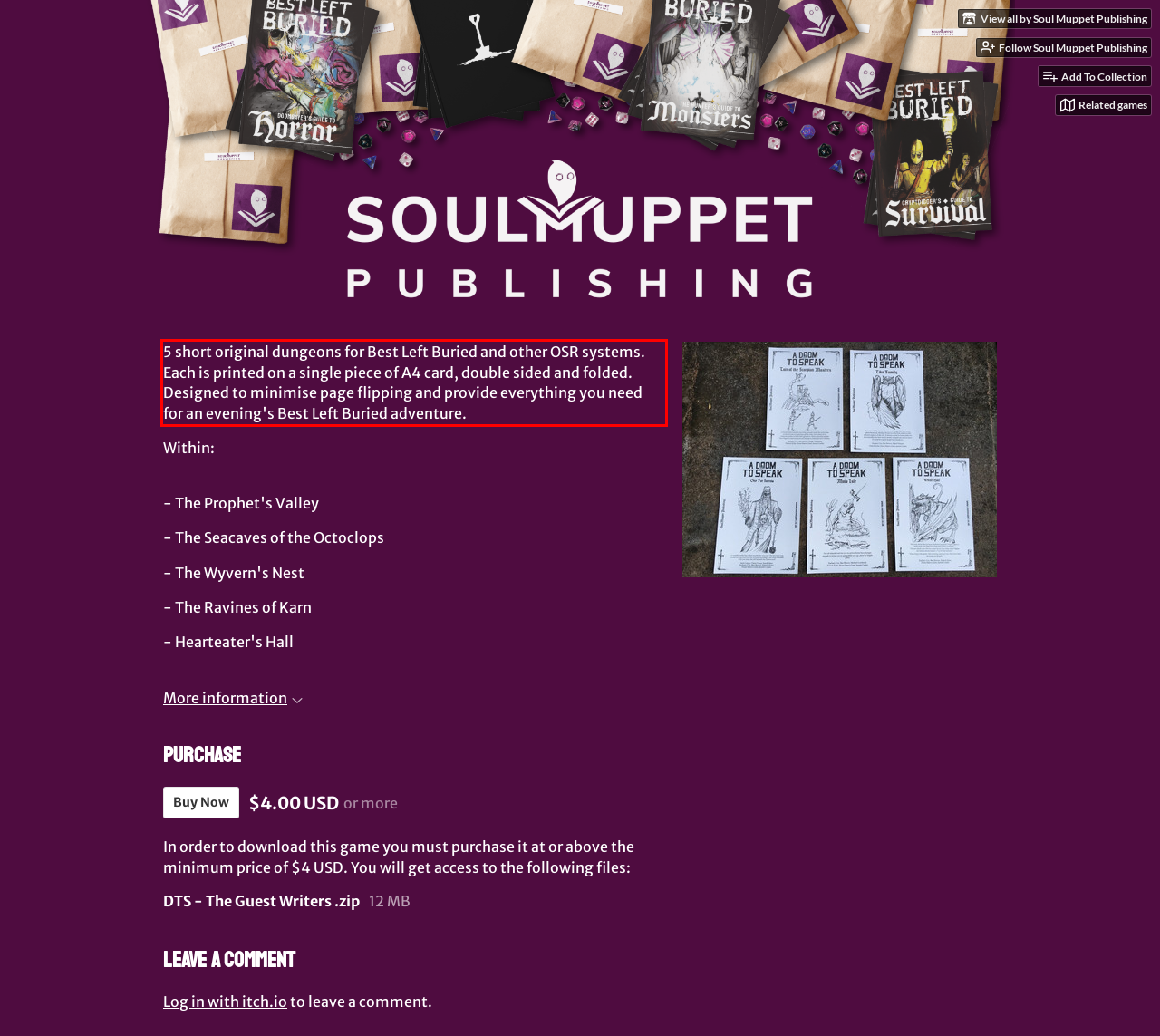You are provided with a screenshot of a webpage that includes a red bounding box. Extract and generate the text content found within the red bounding box.

5 short original dungeons for Best Left Buried and other OSR systems. Each is printed on a single piece of A4 card, double sided and folded. Designed to minimise page flipping and provide everything you need for an evening's Best Left Buried adventure.